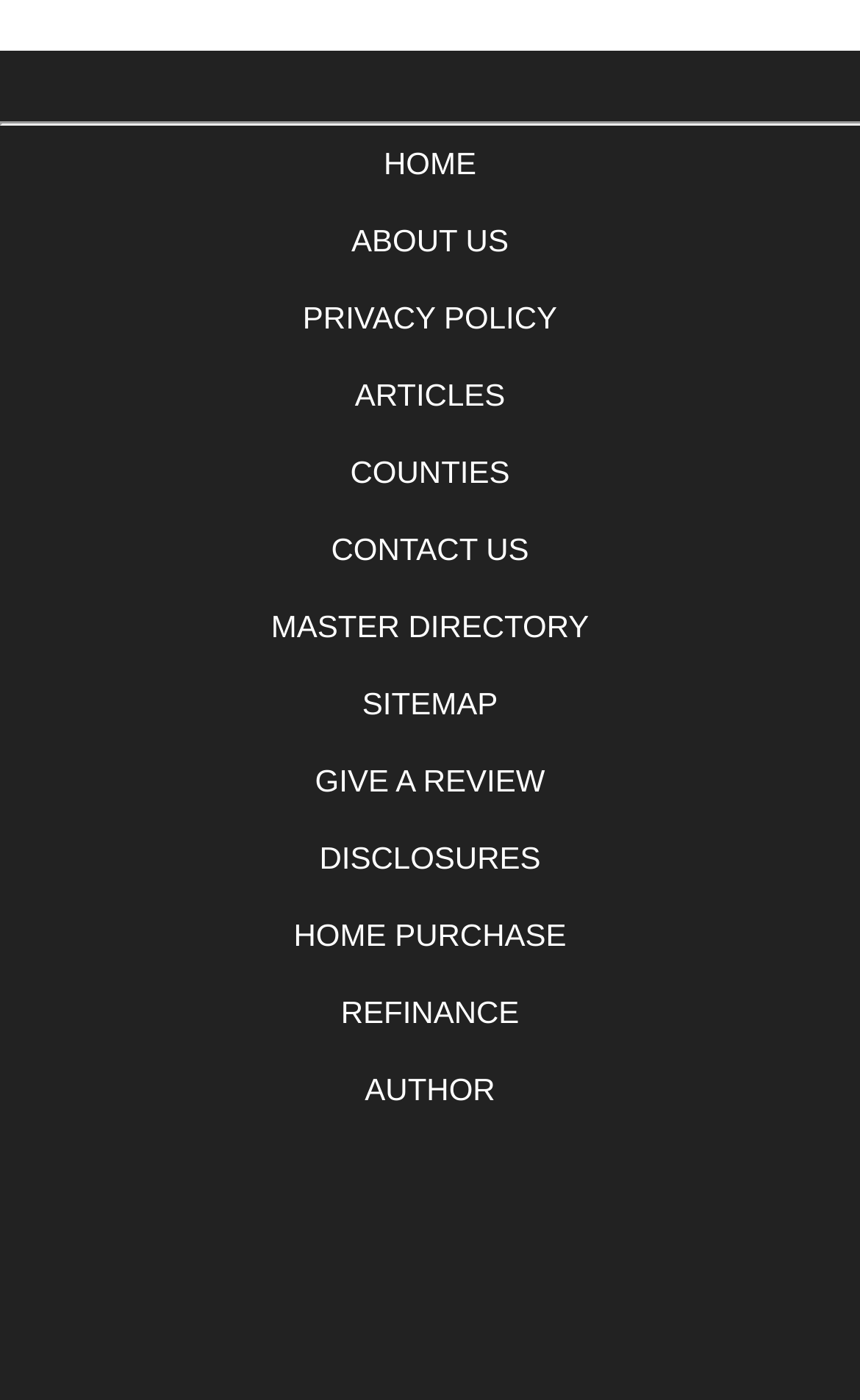Reply to the question with a single word or phrase:
How many links are there on the webpage?

13